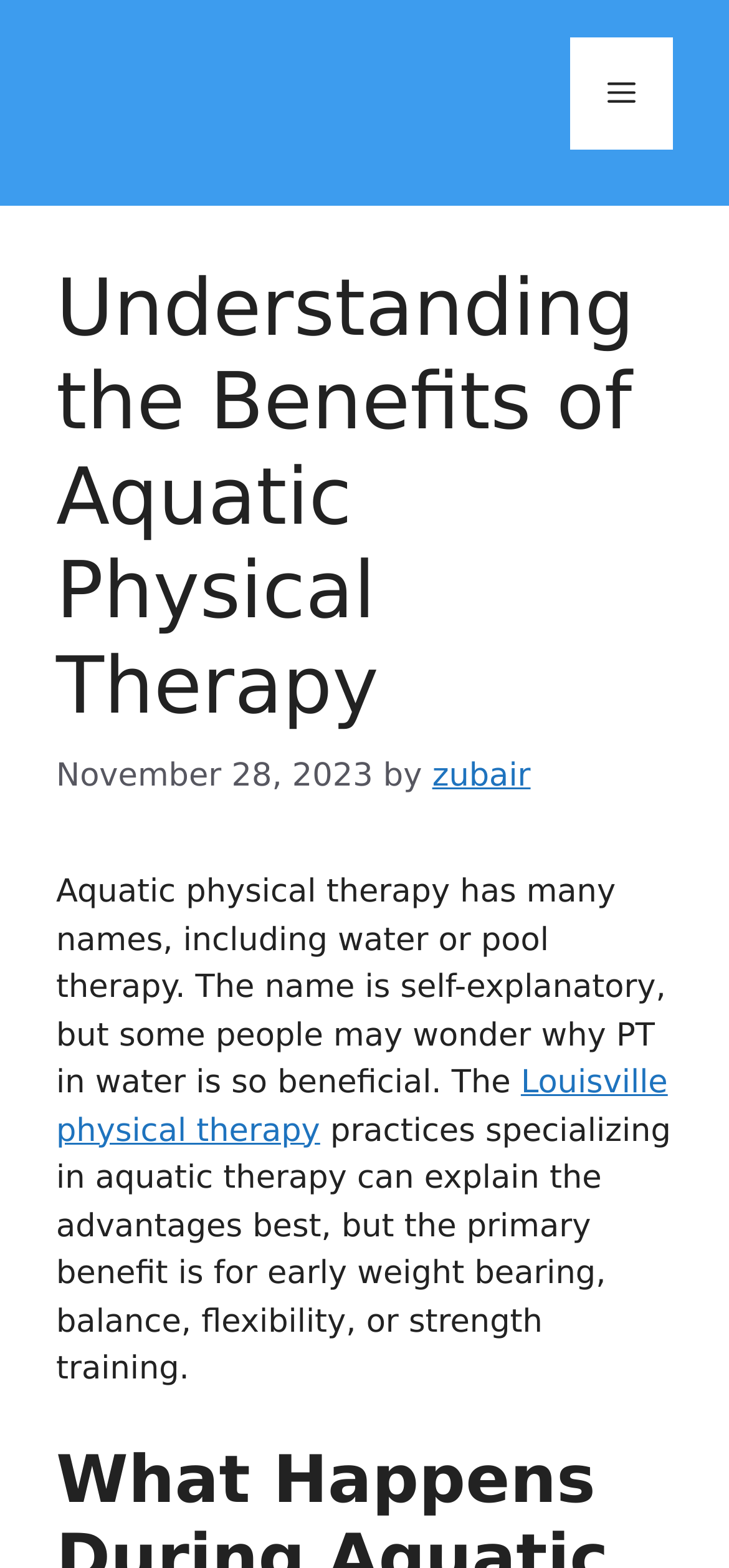What type of therapy is mentioned in the article?
Look at the image and answer with only one word or phrase.

physical therapy